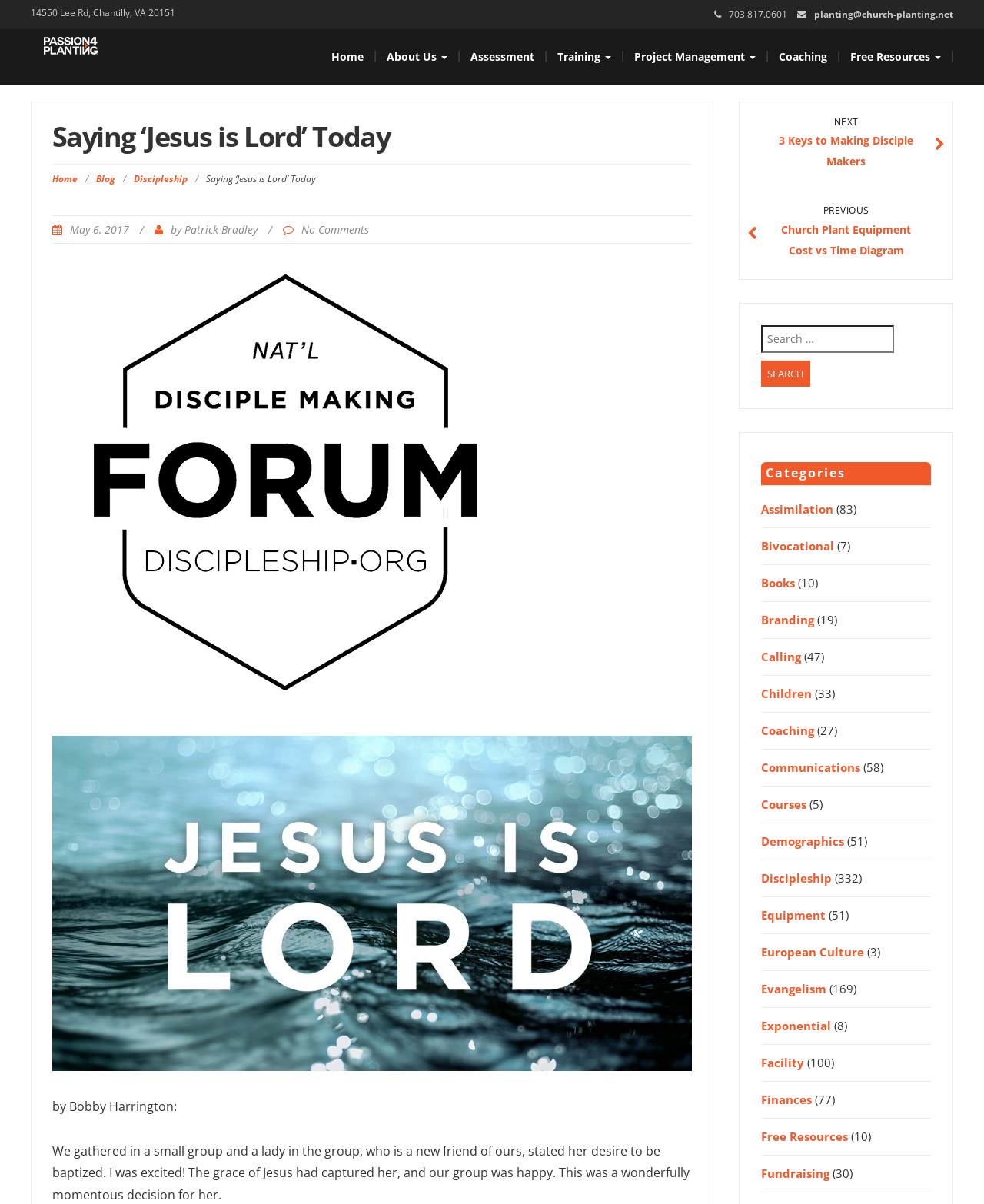Answer with a single word or phrase: 
What is the author of the blog post?

Bobby Harrington